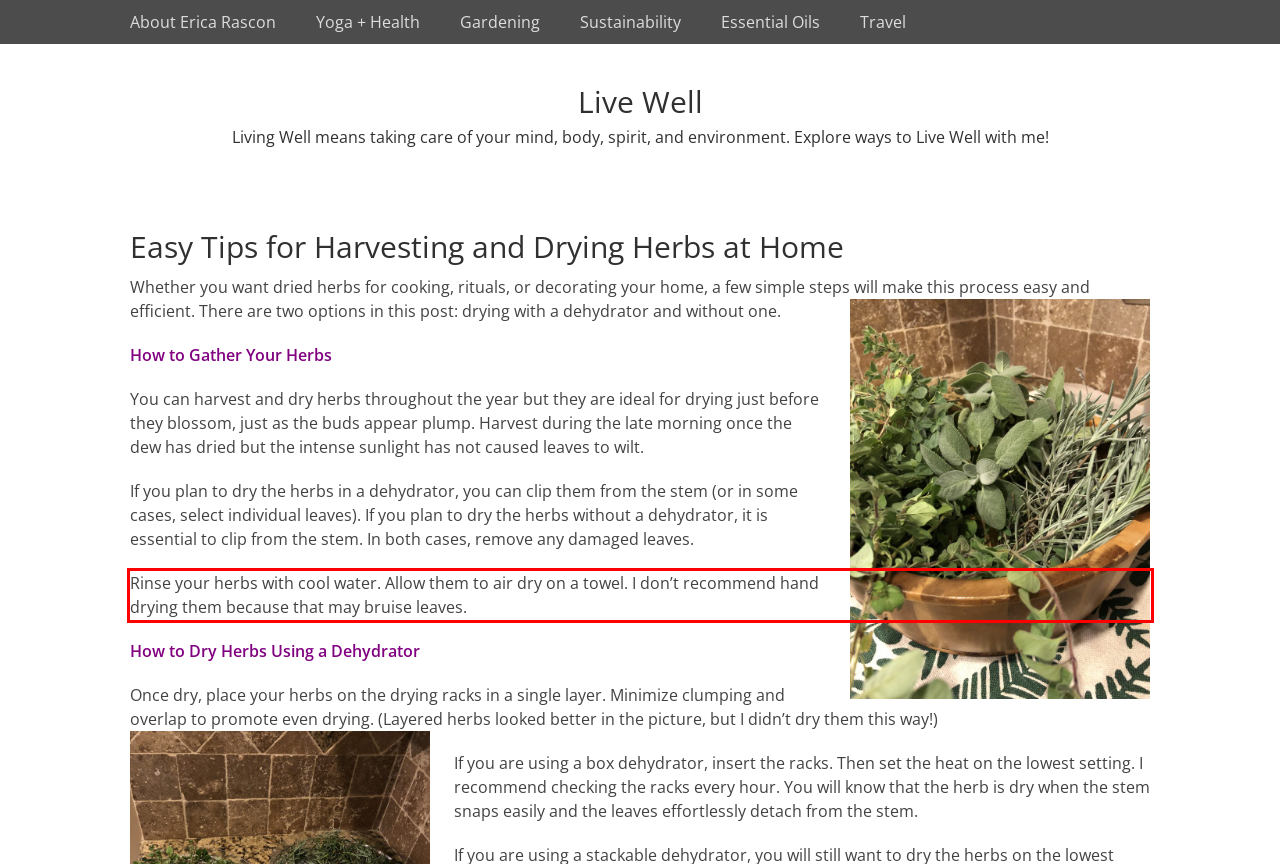Please examine the webpage screenshot and extract the text within the red bounding box using OCR.

Rinse your herbs with cool water. Allow them to air dry on a towel. I don’t recommend hand drying them because that may bruise leaves.